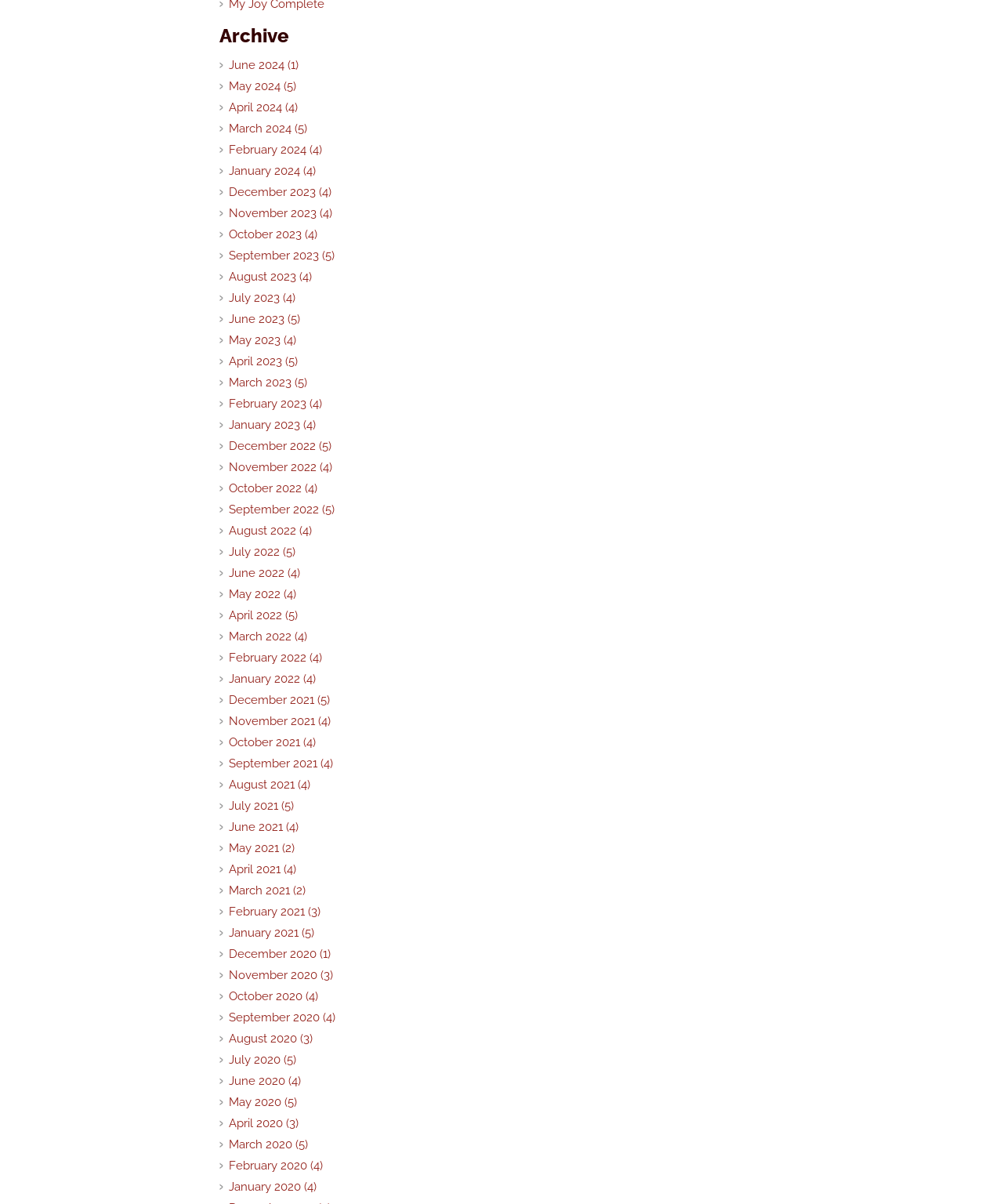What is the title of the archive page?
Answer the question with a single word or phrase by looking at the picture.

Archive